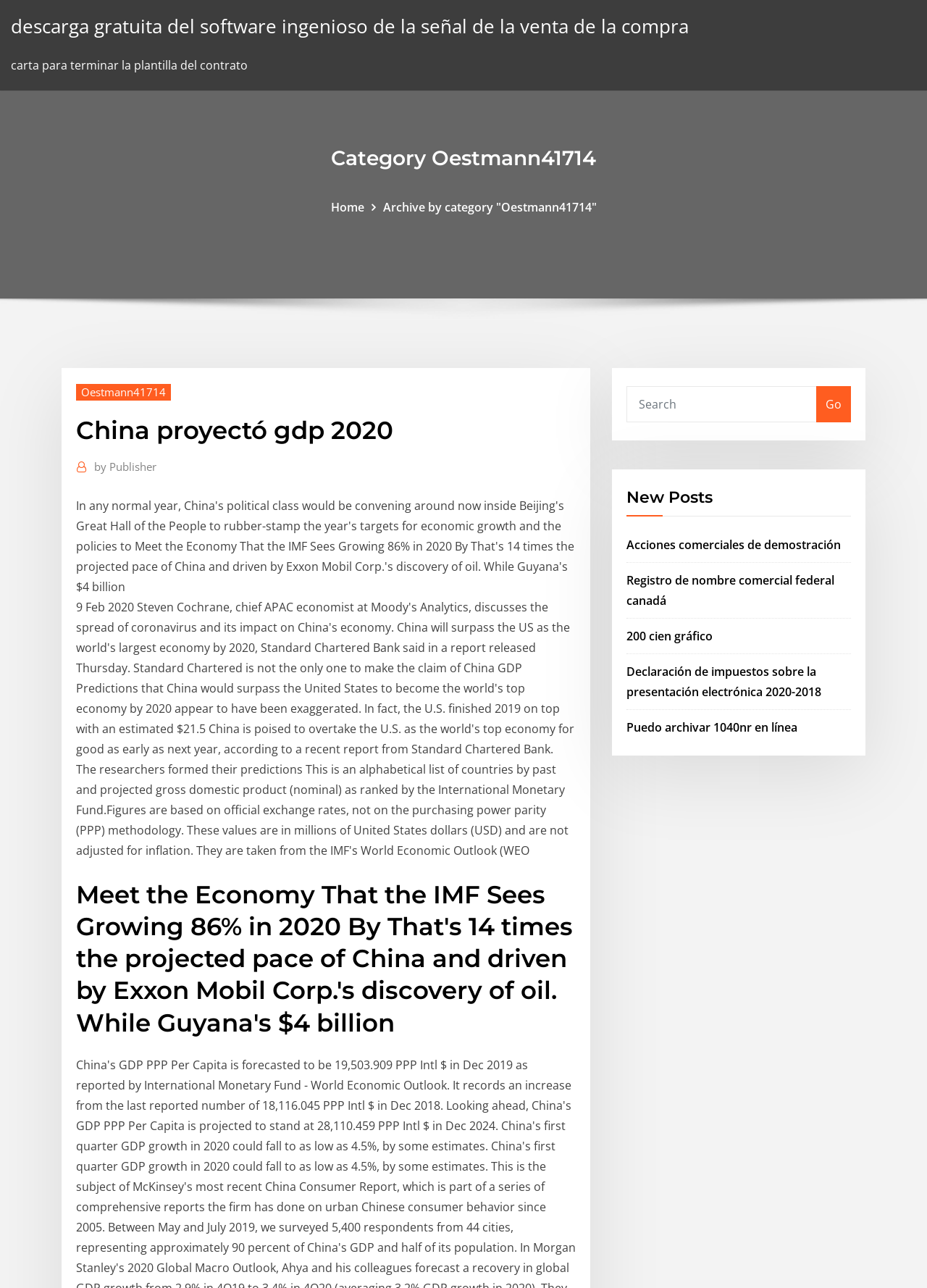Answer the question below using just one word or a short phrase: 
What is the topic of the article mentioned on the webpage?

Economy